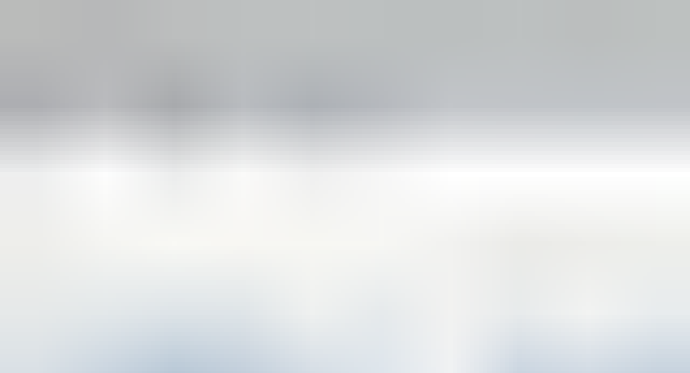Explain what is happening in the image with elaborate details.

The image appears to be a technical screenshot or graphical representation, possibly related to CPU utilization and server performance monitoring. Based on the context of adjacent text, it likely illustrates the server performance metrics over a certain period, showcasing fluctuations in CPU usage. The graphical elements may depict lines or bars indicating changes, which could relate to discussions about server optimization and timeout adjustments.

Nearby content suggests a conversation about issues with CPU performance, including suggestions for upgrading server infrastructure and using specific software solutions to better manage delays. This context hints at an ongoing troubleshooting process for a technical audience concerned with system efficiency and reliability.